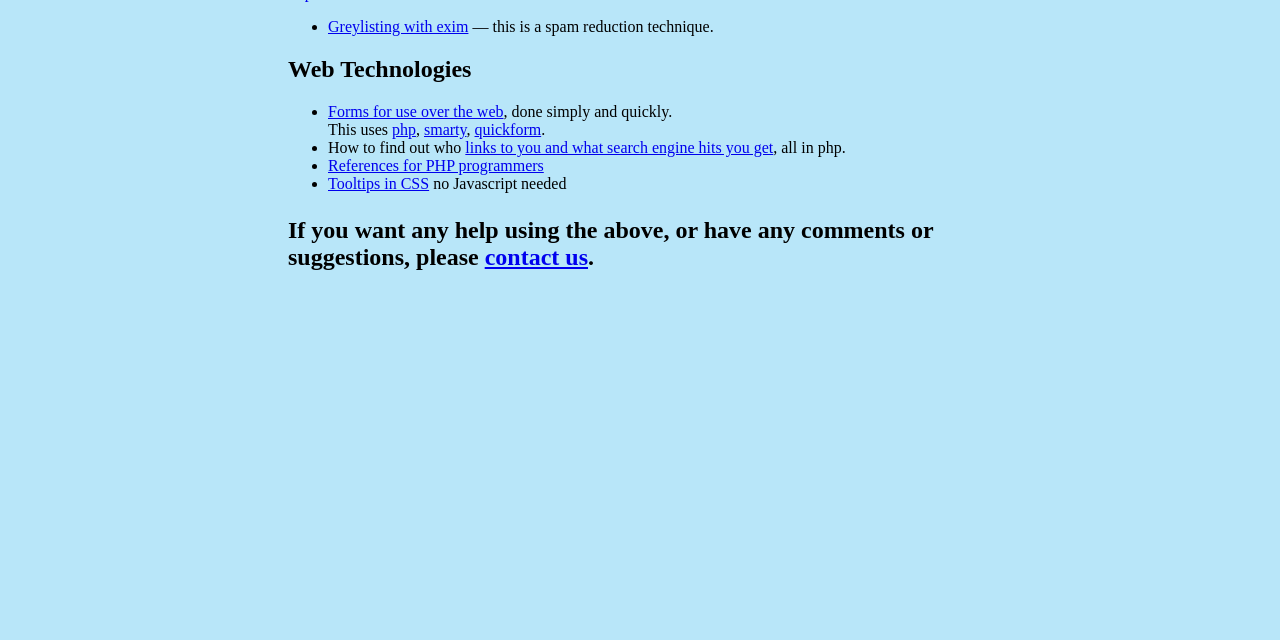Provide the bounding box coordinates, formatted as (top-left x, top-left y, bottom-right x, bottom-right y), with all values being floating point numbers between 0 and 1. Identify the bounding box of the UI element that matches the description: smarty

[0.331, 0.189, 0.364, 0.216]